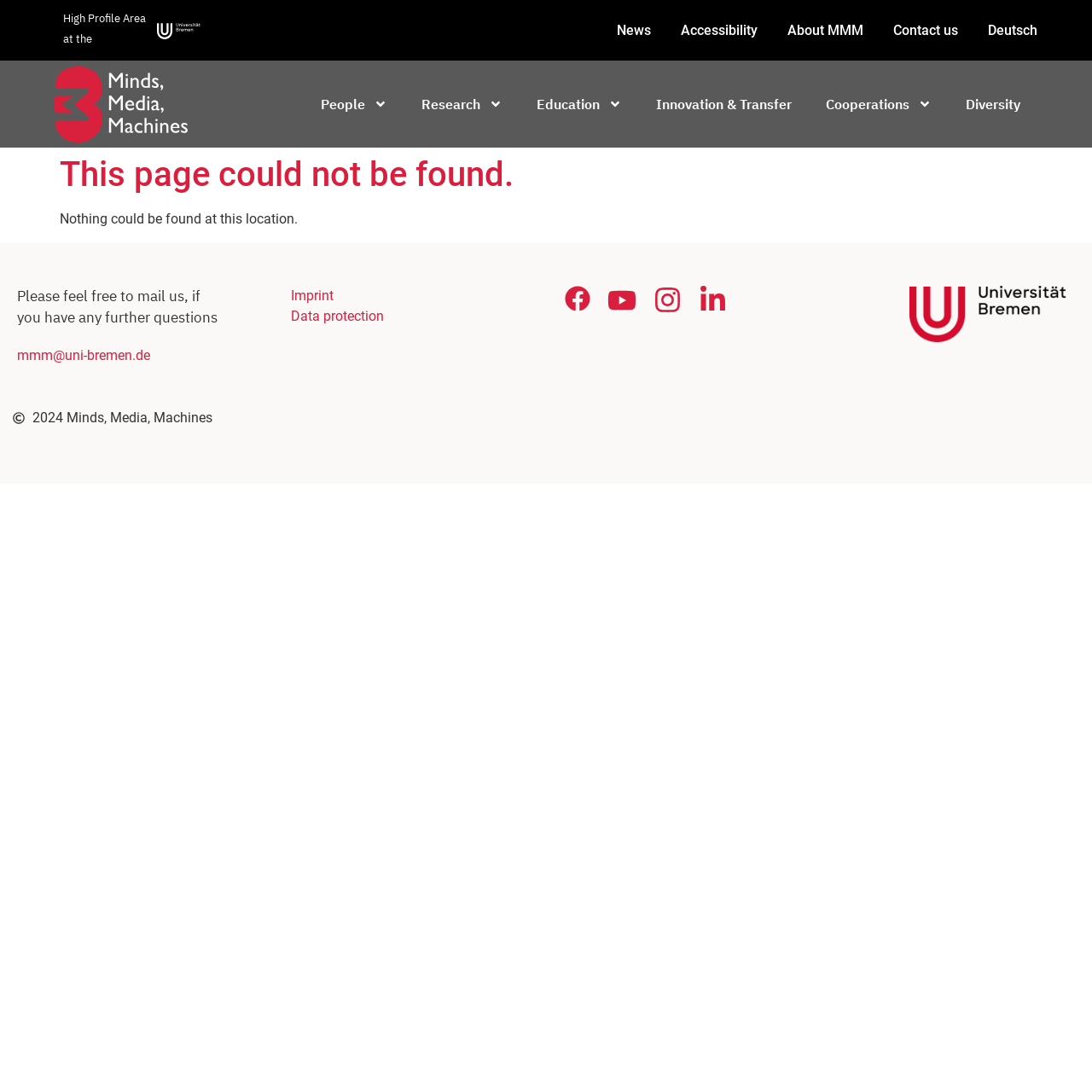Provide a one-word or one-phrase answer to the question:
What is the copyright year of the webpage?

2024